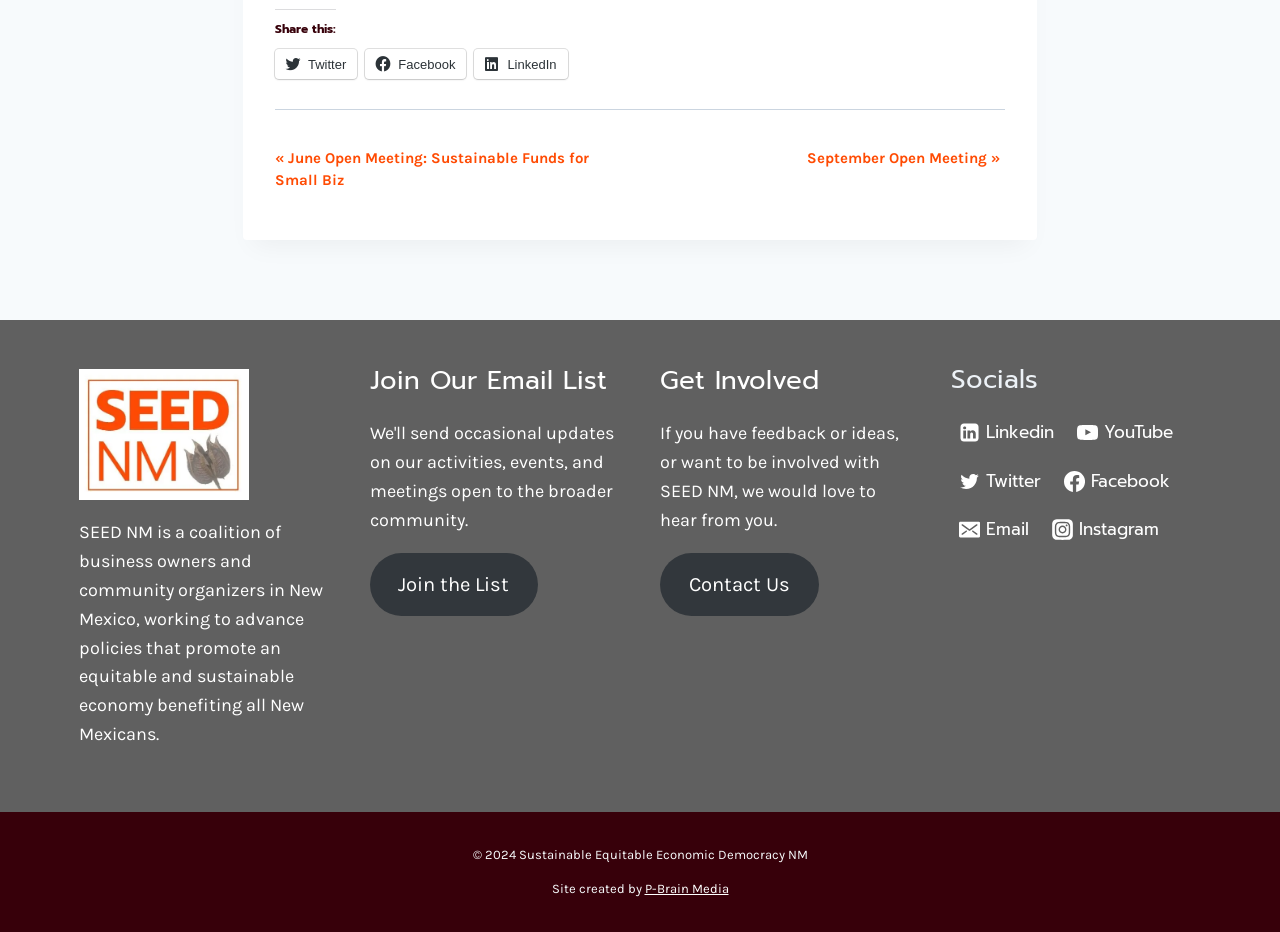Provide the bounding box coordinates for the area that should be clicked to complete the instruction: "Click the 'Overview' link".

None